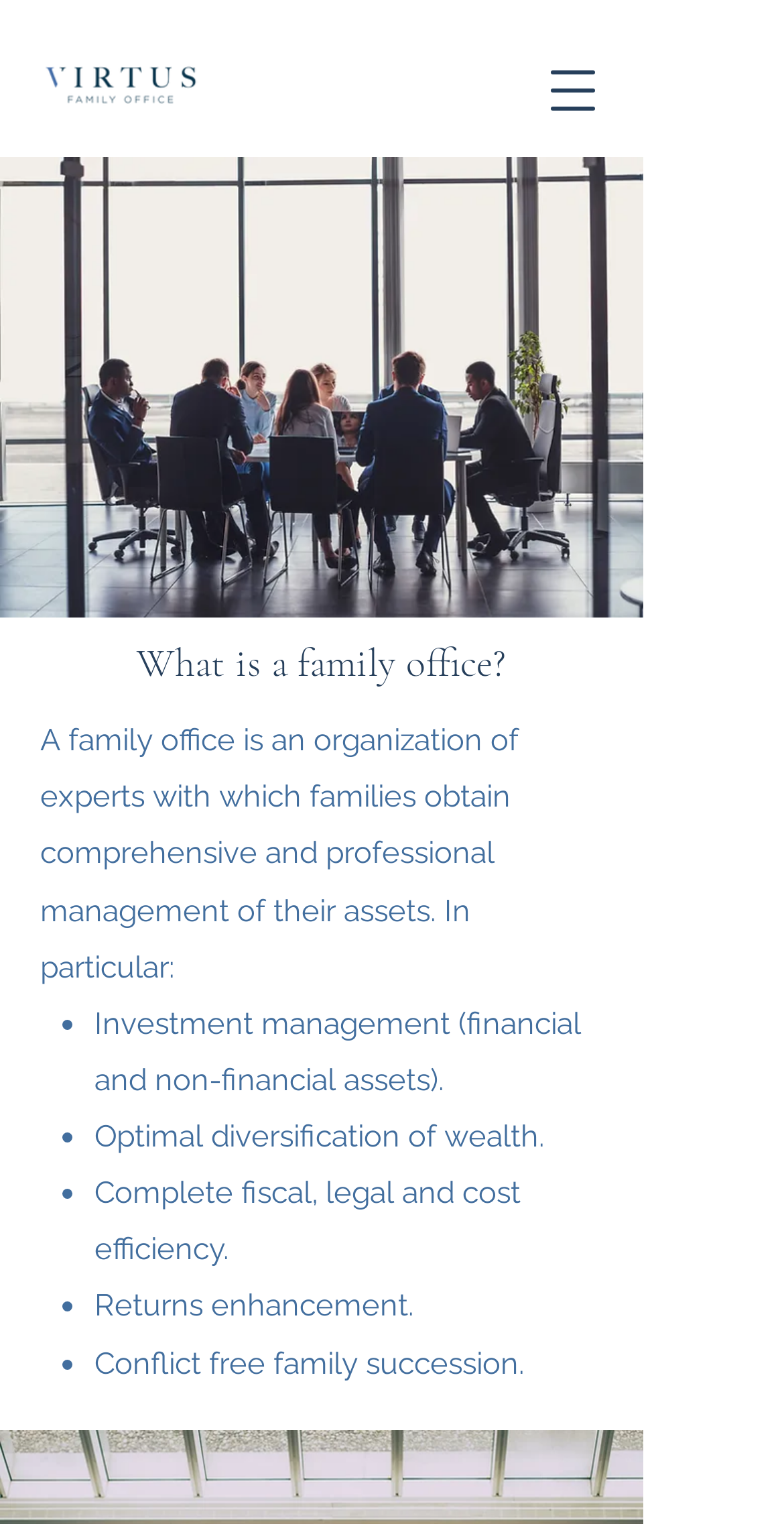Give a detailed account of the webpage's layout and content.

The webpage is about Virtus Family Office, specifically describing what a family office is and its services. At the top left corner, there is a logo image, "LOGO-01.png". On the top right corner, there is a button to open a navigation menu. Below the logo, there is a large image of a business meeting scene.

The main content starts with a heading "What is a family office?" followed by a paragraph of text that explains the concept of a family office. Below this paragraph, there is a list of bullet points, each describing a specific service offered by a family office, including investment management, optimal diversification of wealth, complete fiscal, legal and cost efficiency, returns enhancement, and conflict-free family succession. Each bullet point is marked with a "•" symbol.

The overall structure of the webpage is clean, with a clear hierarchy of elements and sufficient whitespace to separate the different sections. The text is concise and easy to read, with a clear focus on explaining the concept of a family office and its services.